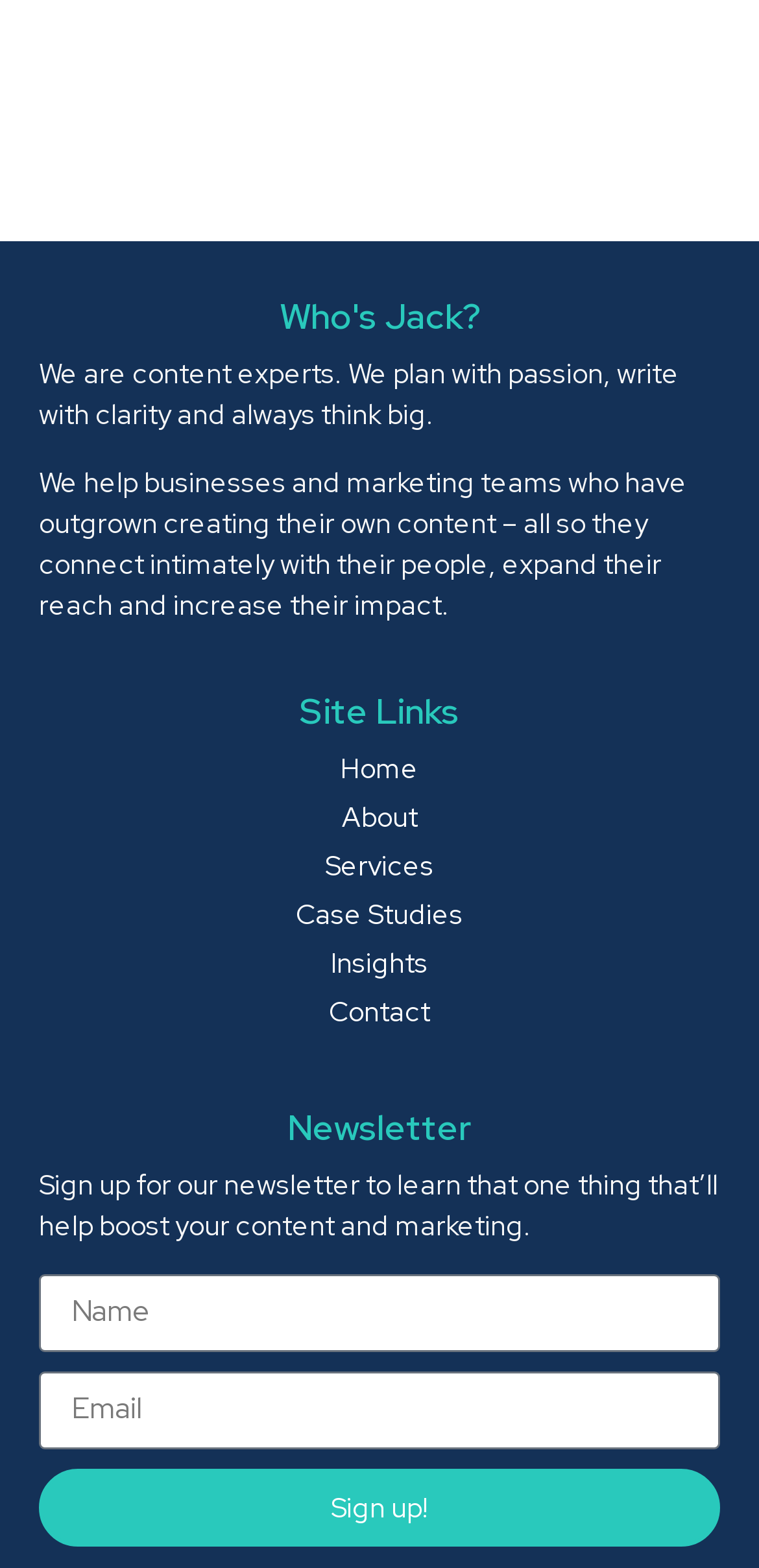What is required to sign up for the newsletter?
Based on the image, respond with a single word or phrase.

Name and Email